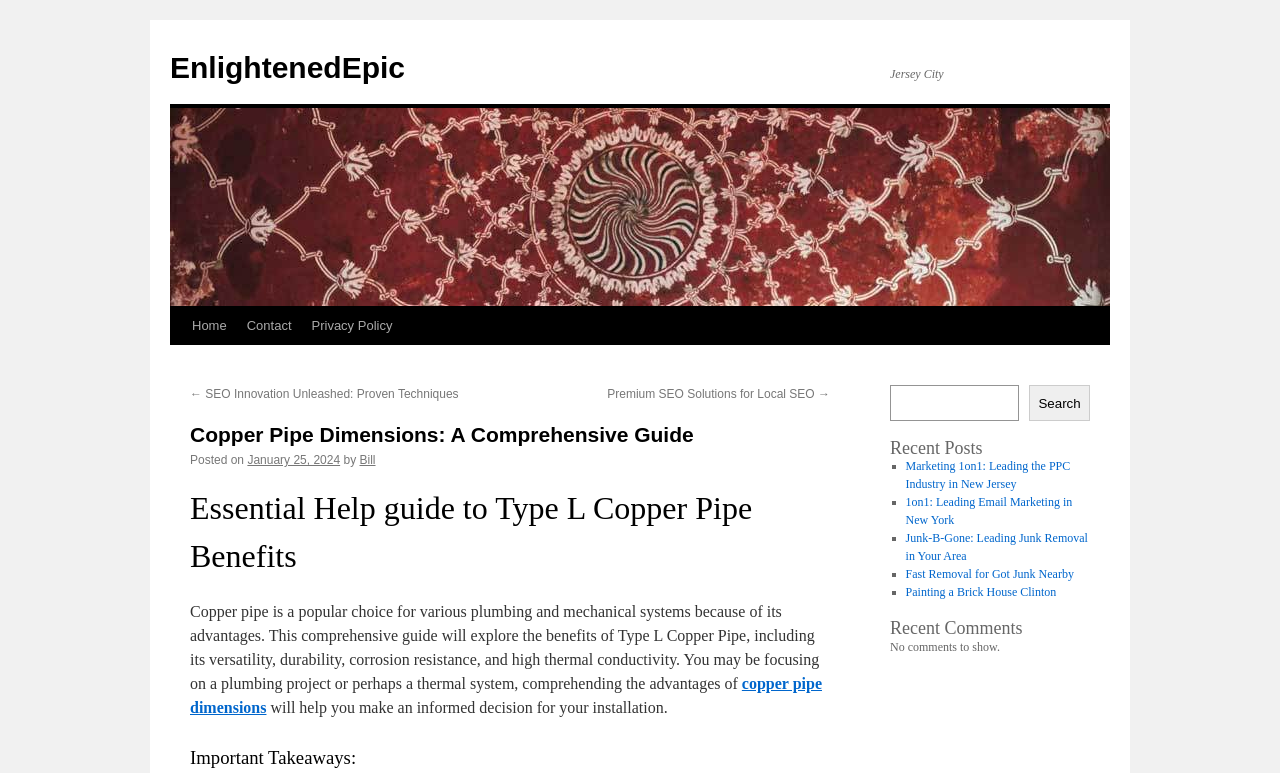Respond to the question below with a single word or phrase: What is the topic of the article?

Copper Pipe Dimensions